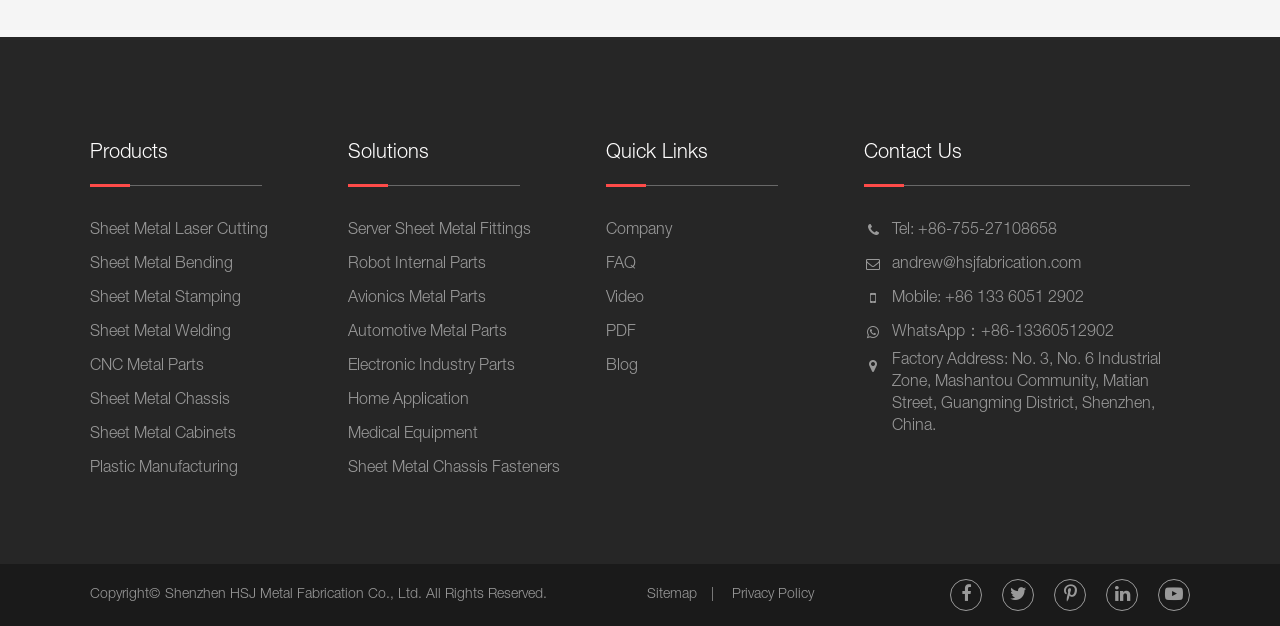Please identify the bounding box coordinates of the element that needs to be clicked to perform the following instruction: "Click on Products".

[0.07, 0.225, 0.272, 0.297]